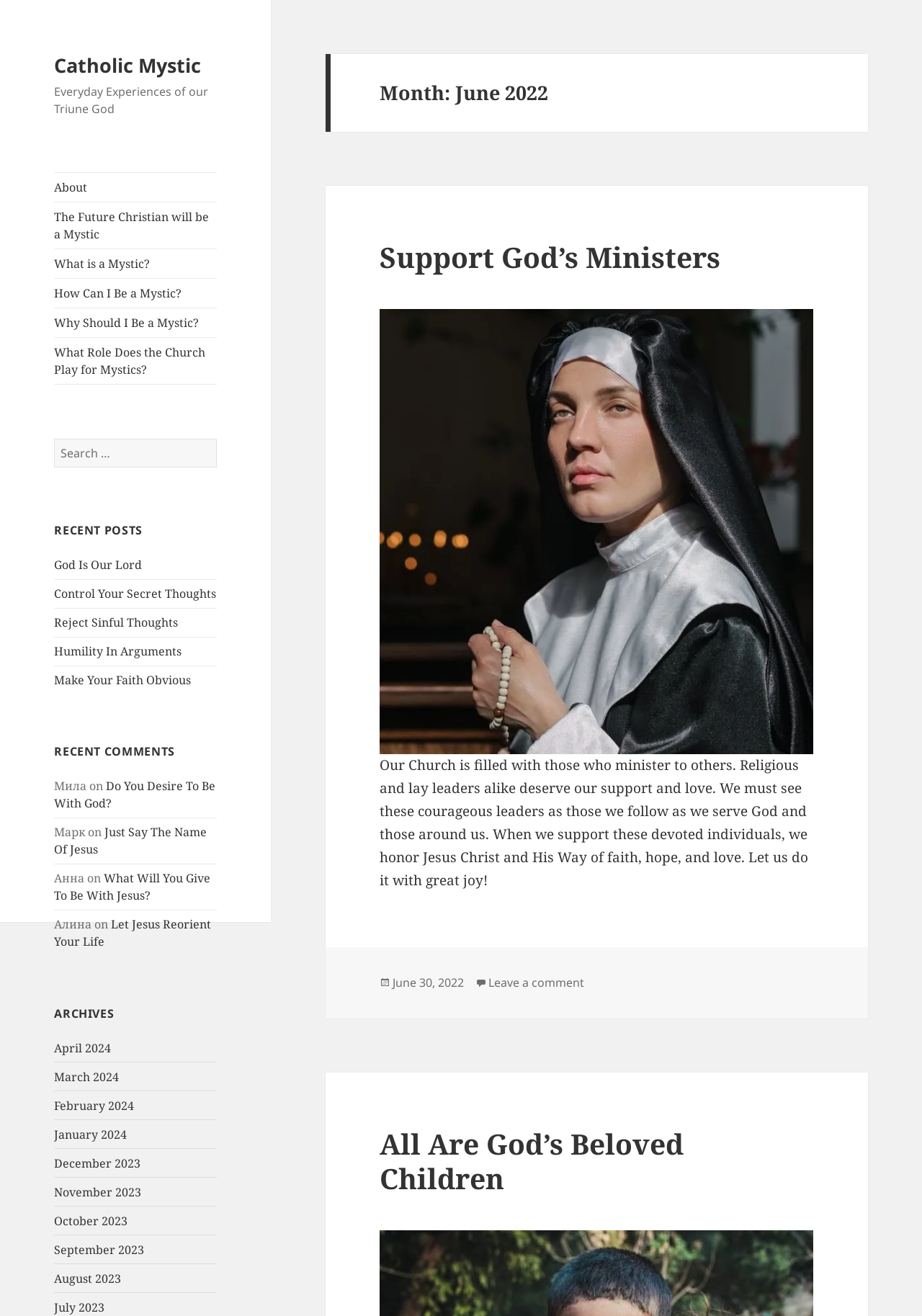Determine the bounding box coordinates of the region to click in order to accomplish the following instruction: "Read the recent post 'God Is Our Lord'". Provide the coordinates as four float numbers between 0 and 1, specifically [left, top, right, bottom].

[0.059, 0.423, 0.154, 0.435]